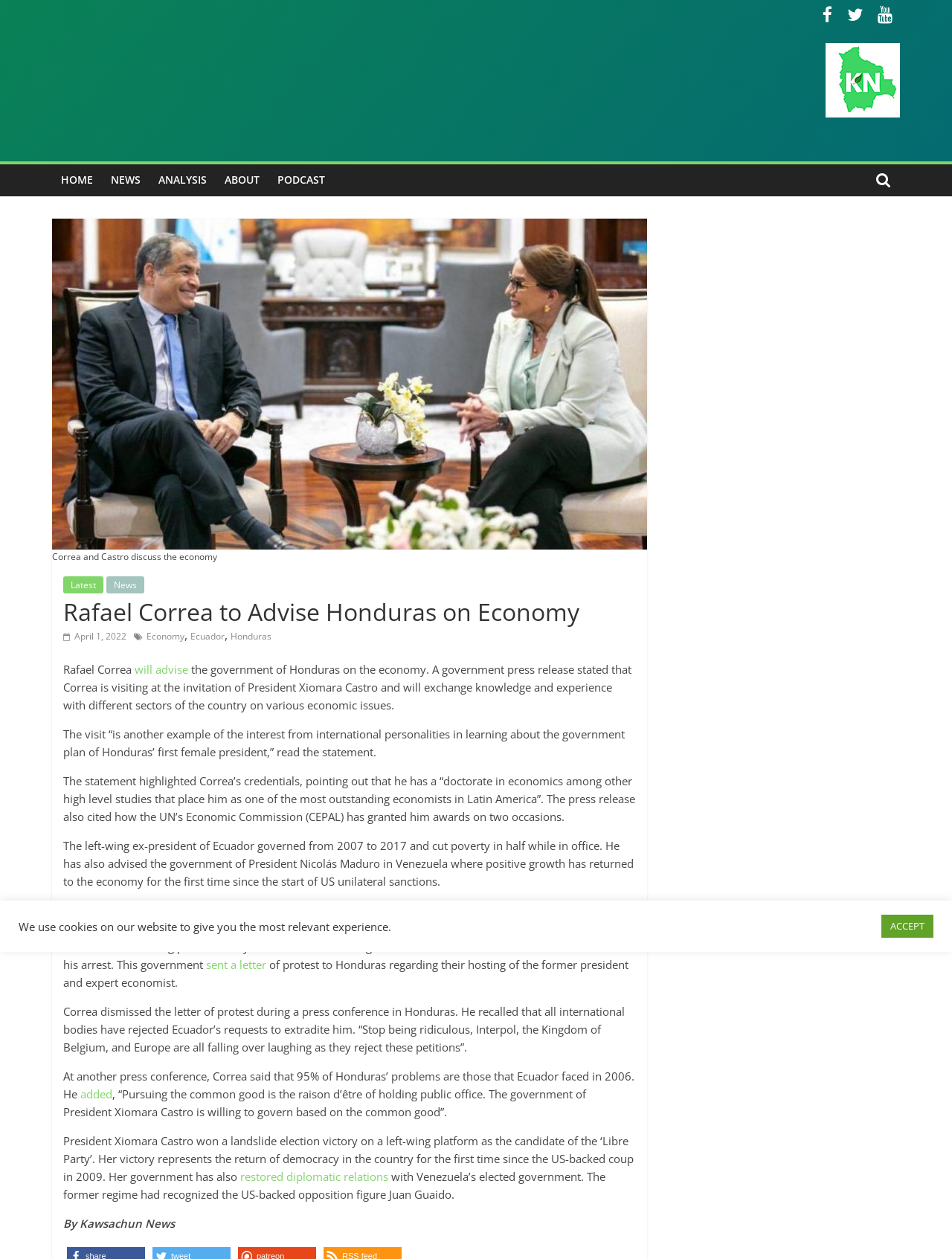What is the name of the news website?
Using the information from the image, give a concise answer in one word or a short phrase.

Kawsachun News